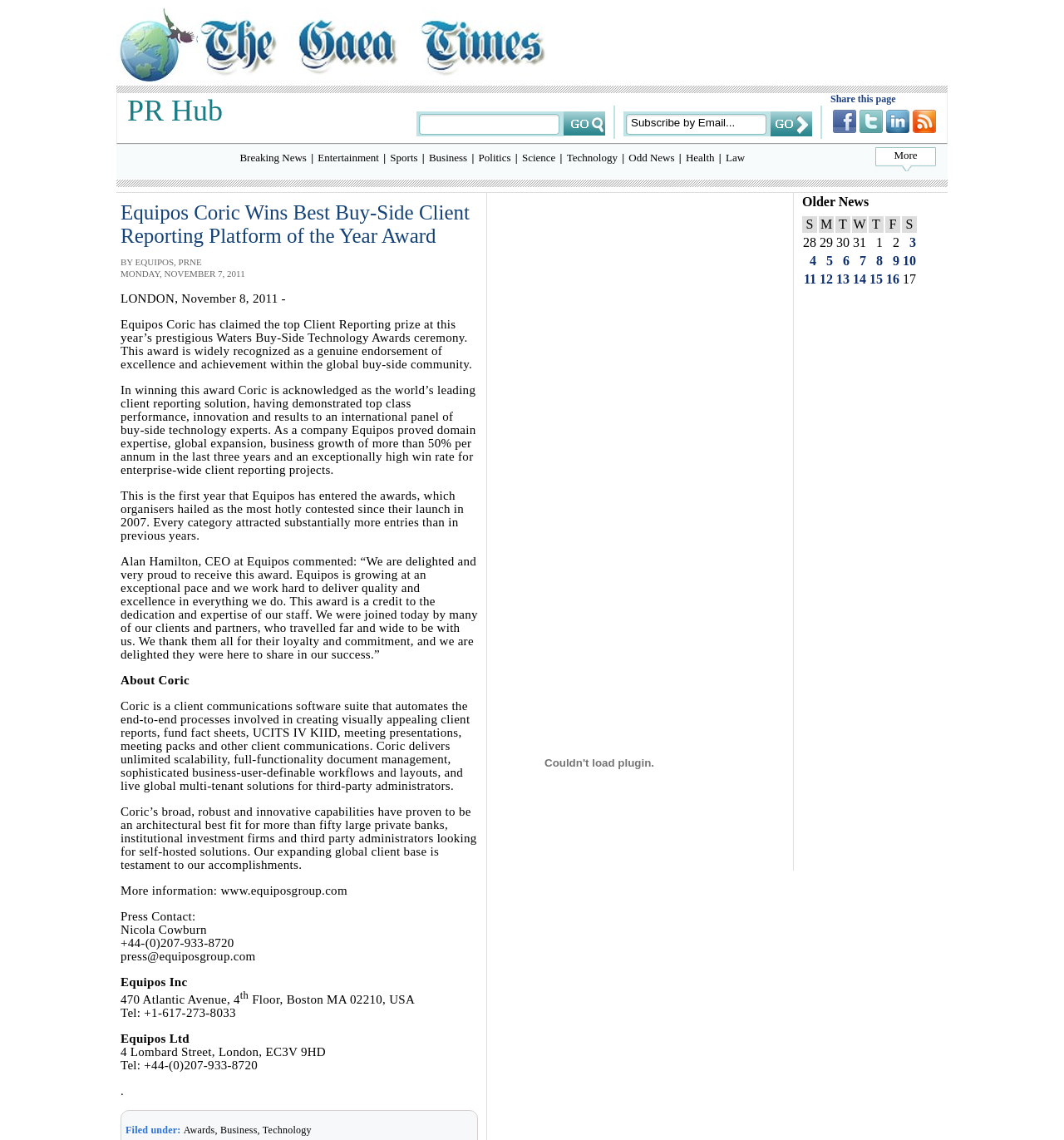Please specify the bounding box coordinates of the region to click in order to perform the following instruction: "Learn about the company".

None